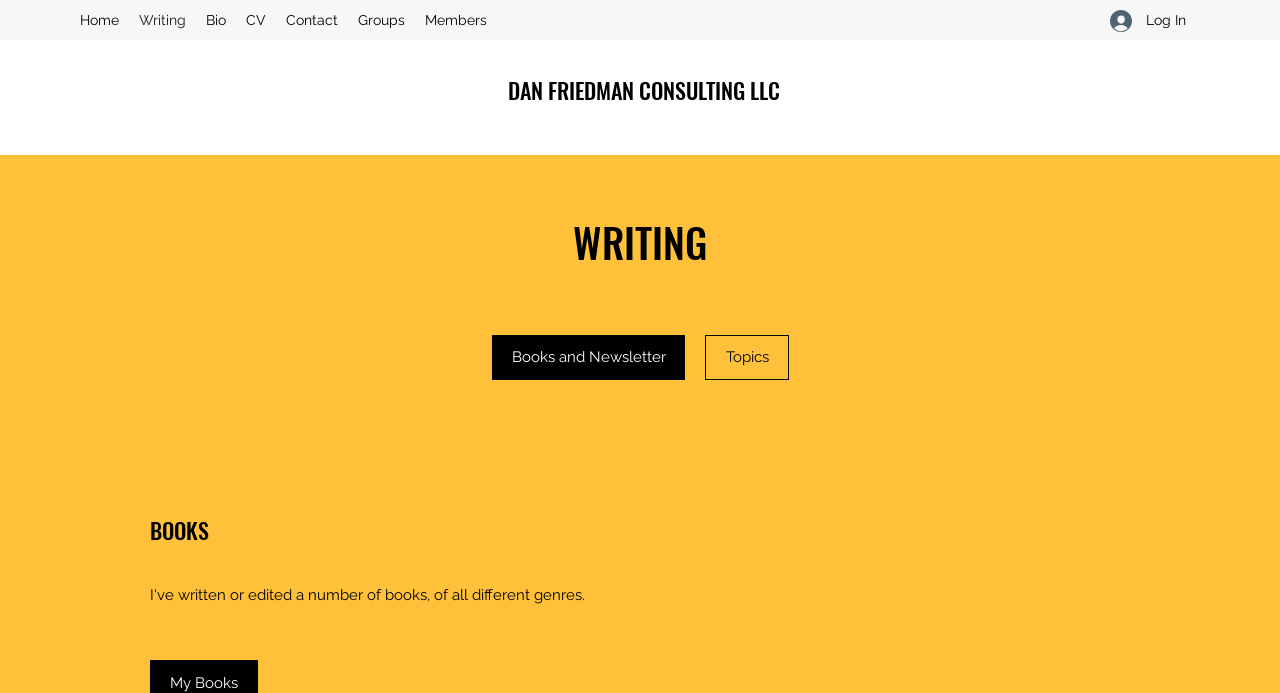Generate an in-depth caption that captures all aspects of the webpage.

The webpage is about Dan Friedman's writing, with a prominent heading "WRITING" located near the top center of the page. Below this heading, there are two links, "Books and Newsletter" and "Topics", positioned side by side.

At the top left of the page, there is a navigation menu labeled "Site" with seven links: "Home", "Writing", "Bio", "CV", "Contact", "Groups", and "Members". These links are arranged horizontally and take up about half of the top section of the page.

On the top right, there is a "Log In" button accompanied by a small image. Below the navigation menu, there is a link "DAN FRIEDMAN CONSULTING LLC" that spans about half of the page width.

Further down, there is a section labeled "Writing: Work" that takes up the full width of the page. Within this section, there is a heading "BOOKS" located near the bottom left of the page.

Overall, the webpage has a simple and organized structure, with clear headings and concise text, making it easy to navigate and find information about Dan Friedman's writing.